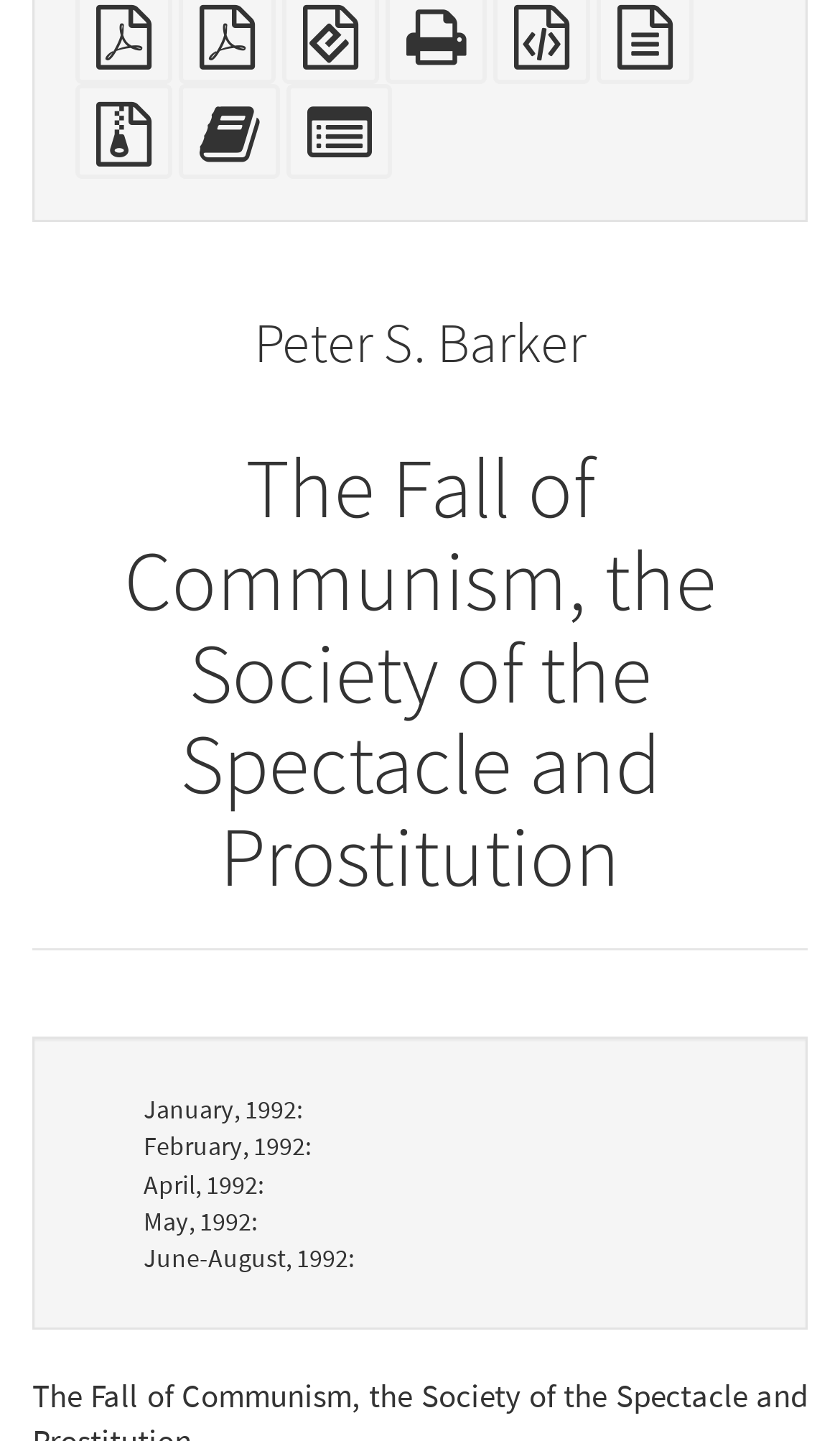Given the description: "Standalone HTML (printer-friendly)", determine the bounding box coordinates of the UI element. The coordinates should be formatted as four float numbers between 0 and 1, [left, top, right, bottom].

[0.459, 0.02, 0.579, 0.048]